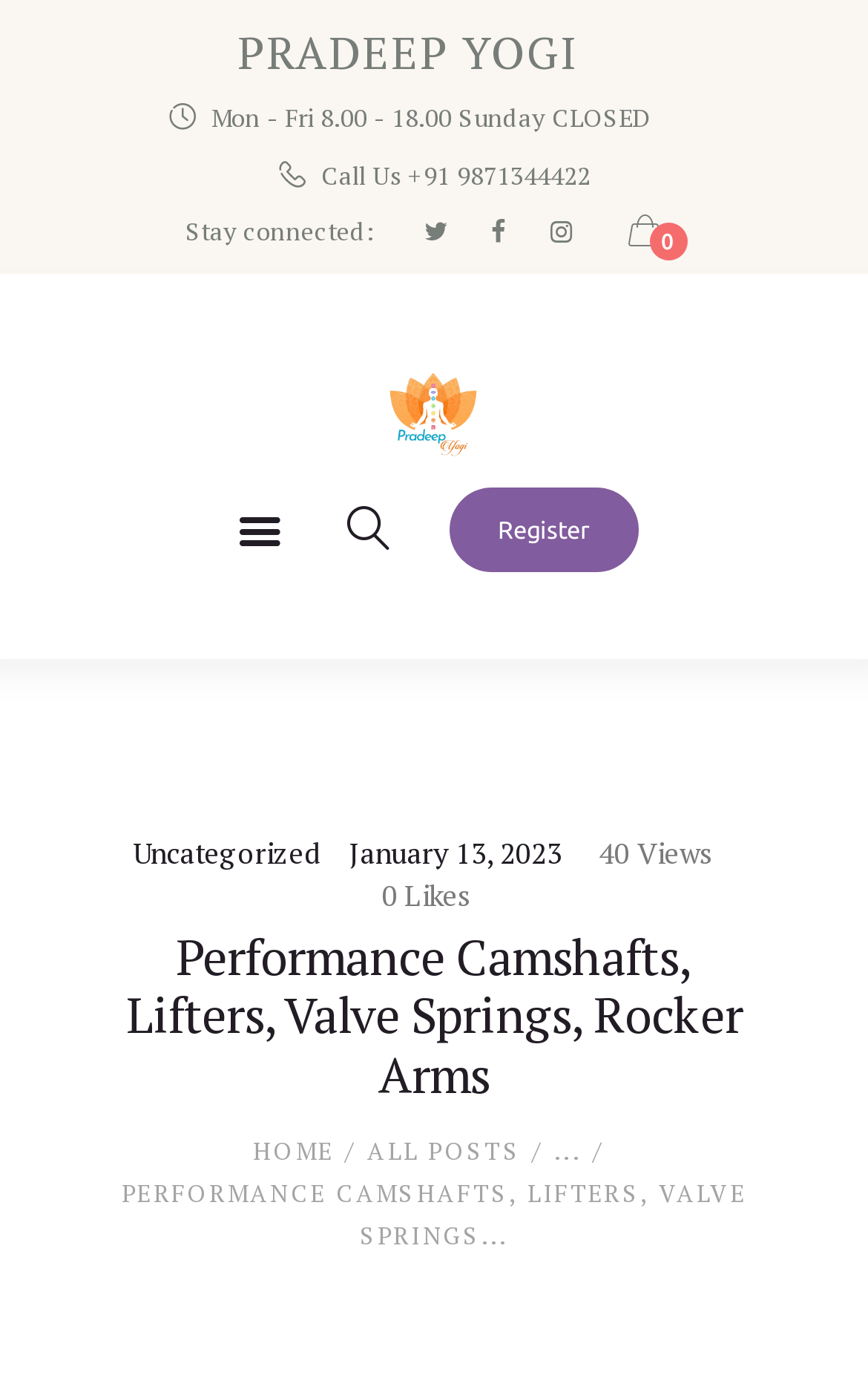What is the category of the latest article?
Please provide a single word or phrase based on the screenshot.

Uncategorized